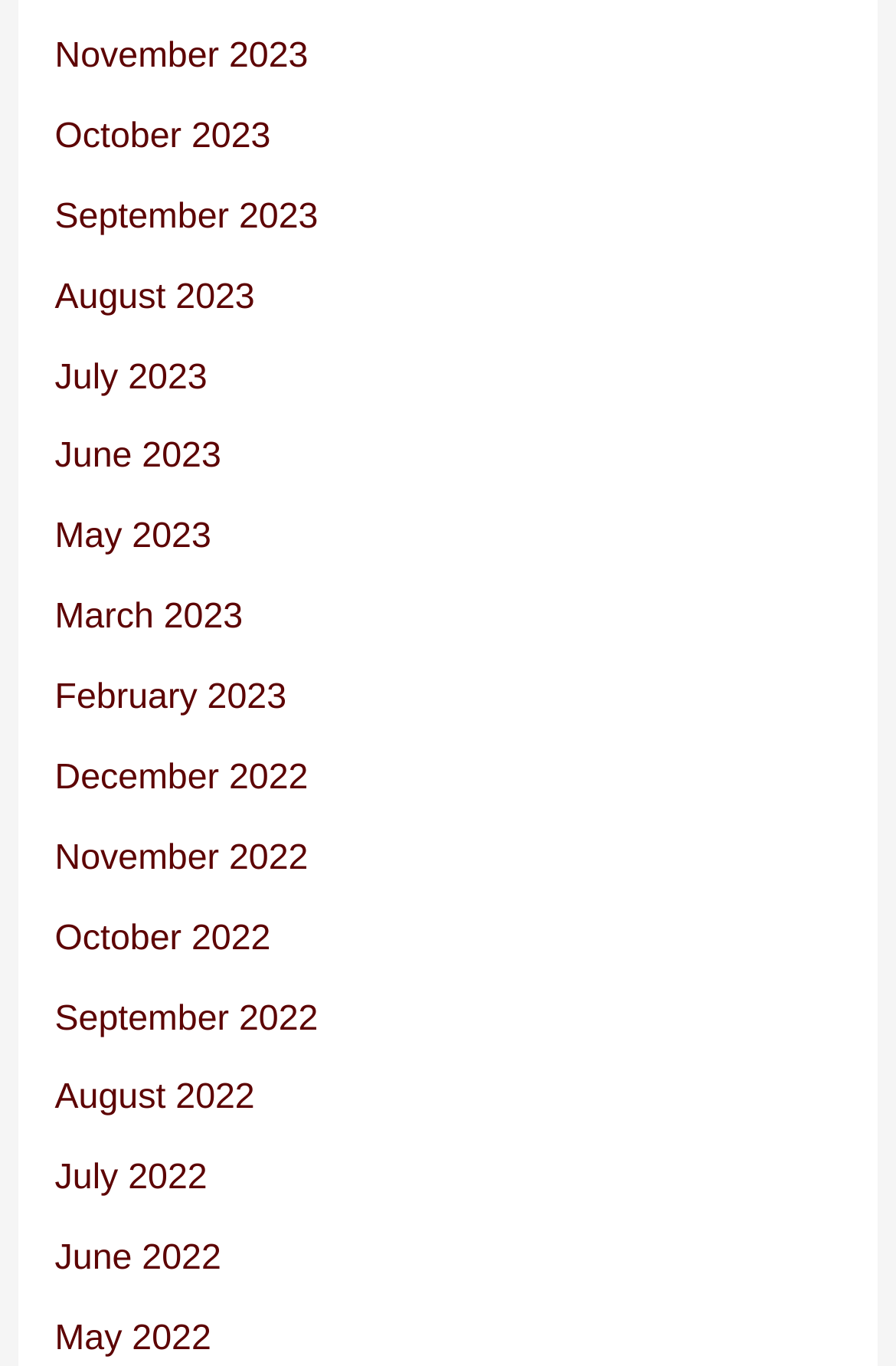Please indicate the bounding box coordinates of the element's region to be clicked to achieve the instruction: "view May 2023". Provide the coordinates as four float numbers between 0 and 1, i.e., [left, top, right, bottom].

[0.061, 0.379, 0.236, 0.408]